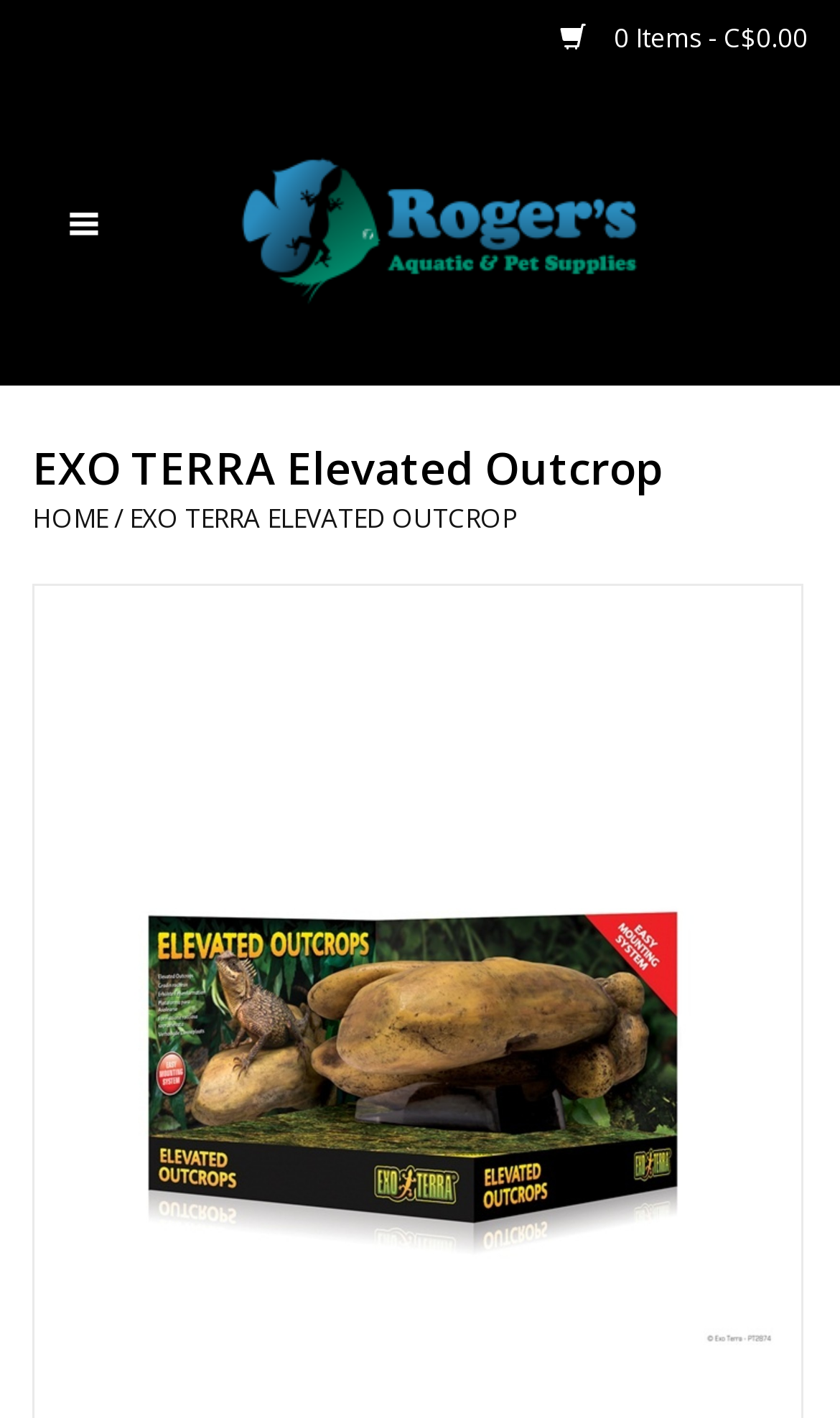Generate a thorough caption detailing the webpage content.

The webpage is about the EXO TERRA Elevated Outcrop, a product for reptiles. At the top right corner, there is a cart region with a link showing the number of items and the total cost. Below it, there is a layout table that spans the entire width of the page. On the left side of the table, there is a button to open a menu, accompanied by a menu icon. Next to it, there is a link to "Roger's Aquatics & Pet Supplies" with a corresponding logo image.

On the same row, there is a search bar with a textbox and a search button. Below the search bar, there is a navigation list with links to various categories, including Home, Aquatic, Plant, Reptile, Feeder, Small Animal, Available Reptiles, For Humans, and Brands. These links are stacked vertically, taking up most of the left side of the page.

On the right side of the page, there is a heading that reads "EXO TERRA Elevated Outcrop". Below it, there is a breadcrumbs section that shows the navigation path, with links to HOME and EXO TERRA ELEVATED OUTCROP.